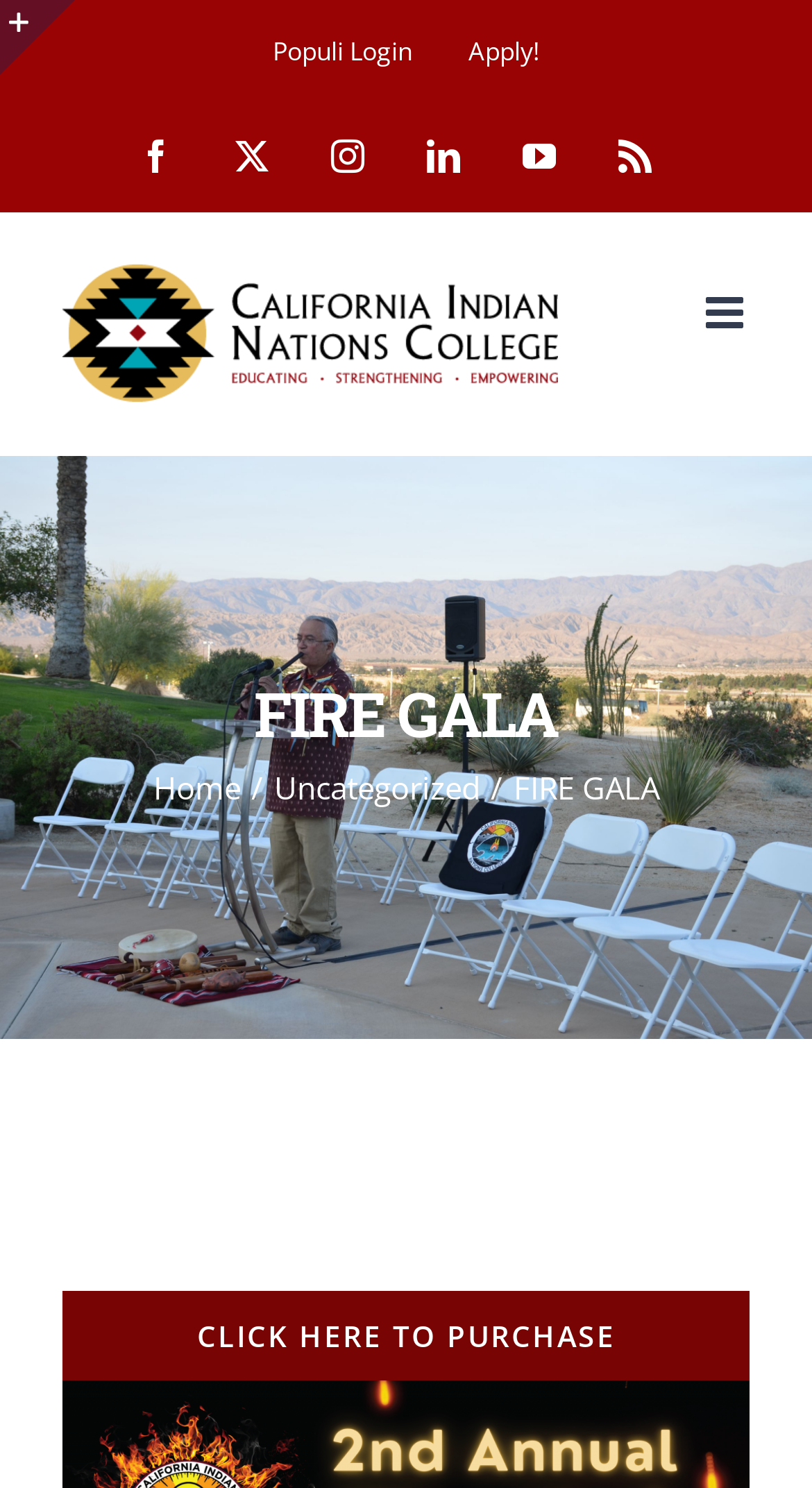Answer the question using only one word or a concise phrase: What is the date of the event?

May 17, 2024